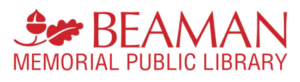Generate an elaborate caption that includes all aspects of the image.

The image features the official logo of the Beaman Memorial Public Library, presented prominently in a red color scheme. The design includes an iconic symbol of an acorn and an oak leaf, signifying growth and knowledge, which are central themes in a library setting. Below the symbol, the words "BEAMAN MEMORIAL PUBLIC LIBRARY" are clearly displayed in bold, ensuring easy recognition and legibility. This logo reflects the library's commitment to serving the community as a vital resource for information, learning, and connection.